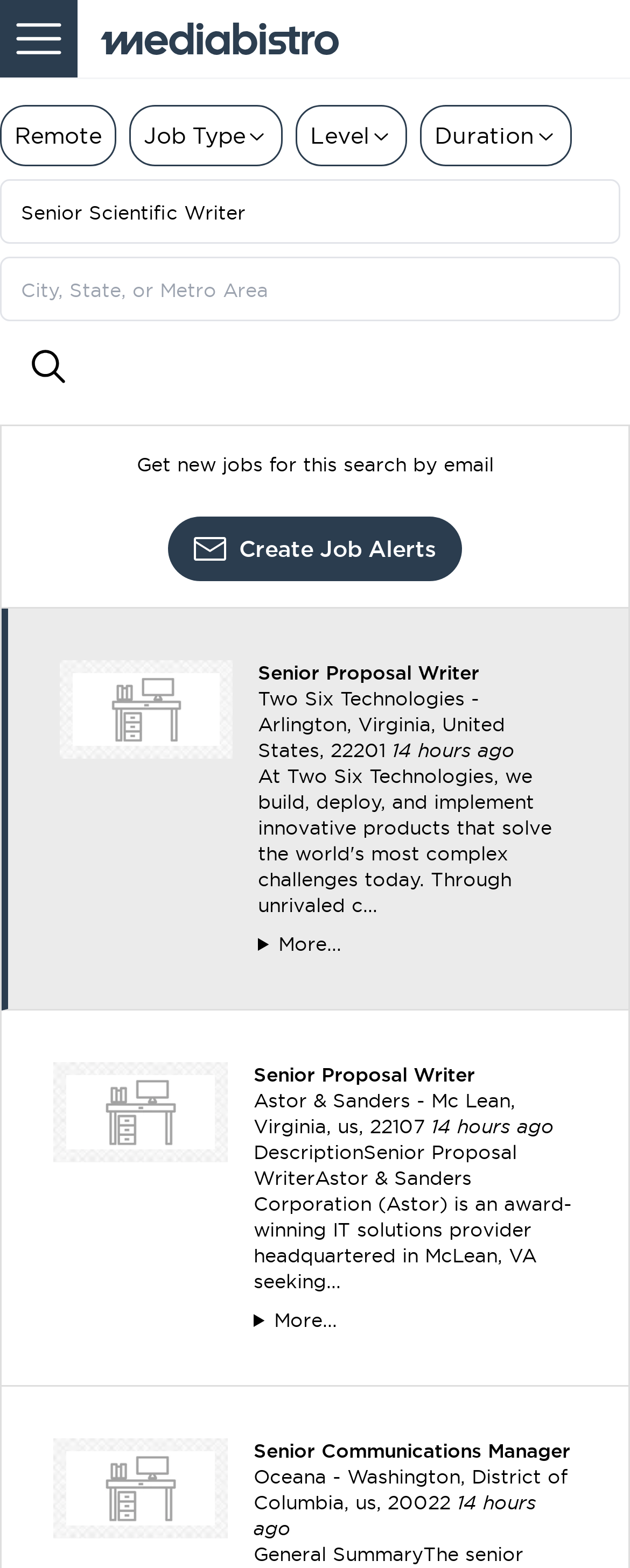Please specify the bounding box coordinates of the clickable section necessary to execute the following command: "Create Job Alerts".

[0.267, 0.329, 0.733, 0.371]